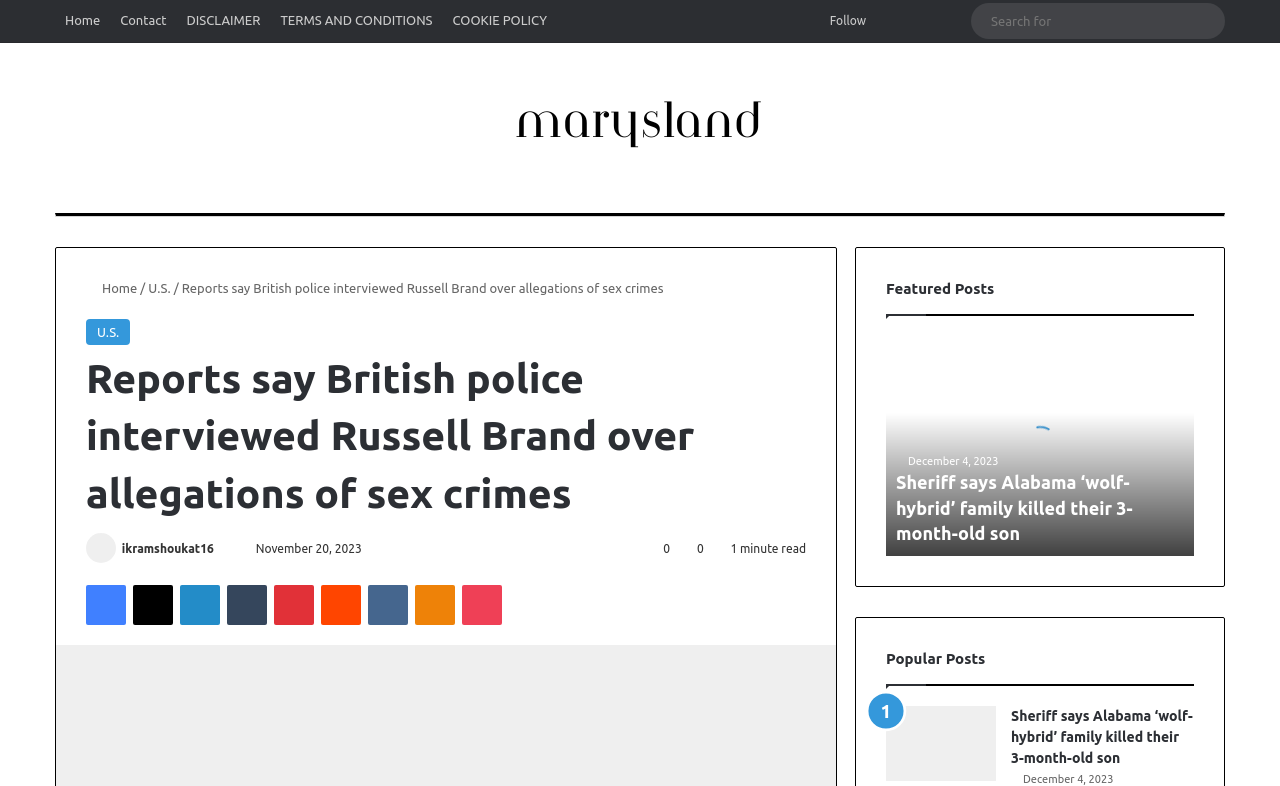What is the category of the 'Featured Posts' section?
Using the image, elaborate on the answer with as much detail as possible.

I determined the category of the 'Featured Posts' section by looking at the link elements with the text 'Sheriff says Alabama ‘wolf-hybrid’ family killed their 3-month-old son' which are located in the 'Featured Posts' section, indicating that the category is news.